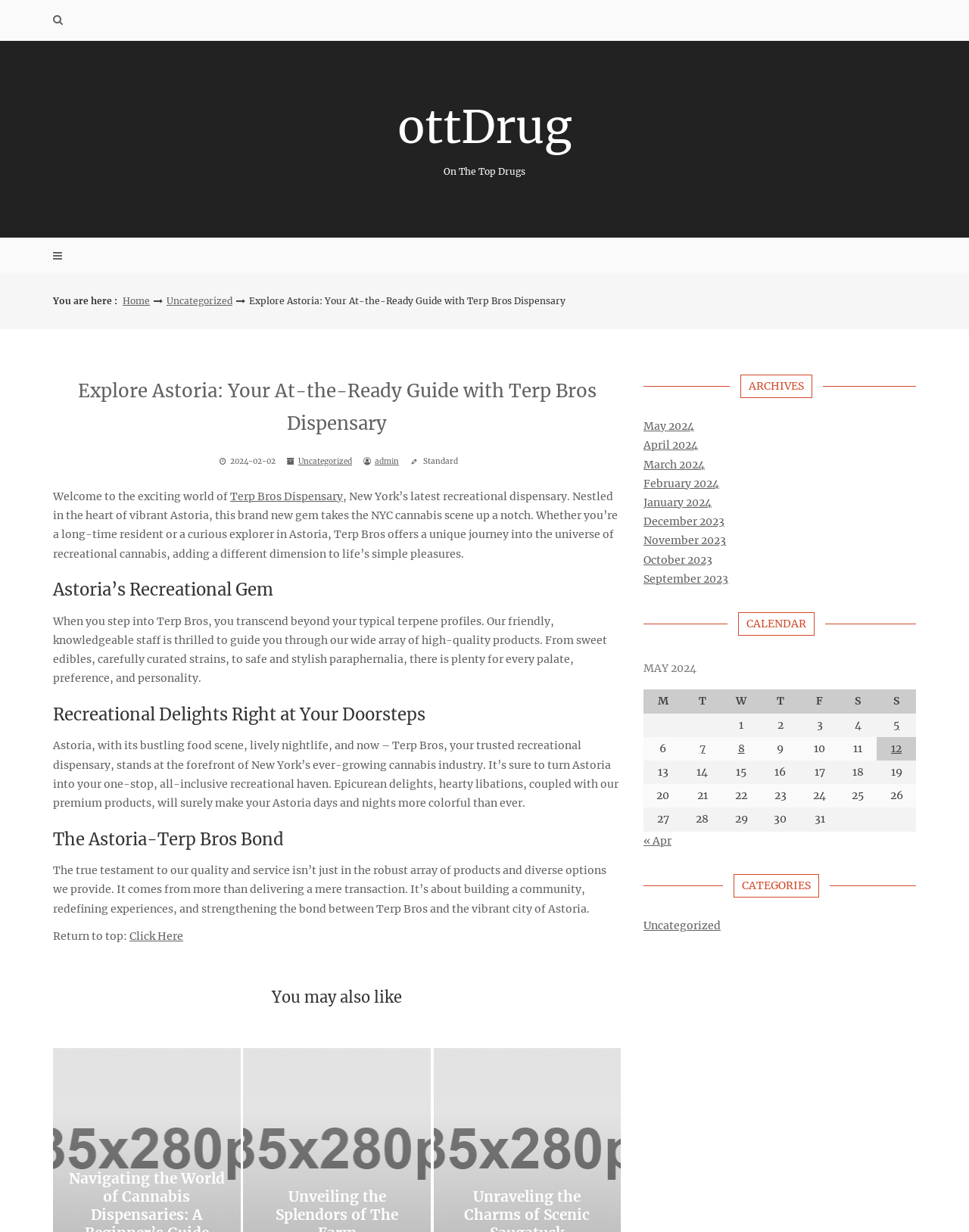Locate the bounding box coordinates of the element to click to perform the following action: 'Click on the 'Uncategorized' link'. The coordinates should be given as four float values between 0 and 1, in the form of [left, top, right, bottom].

[0.172, 0.238, 0.24, 0.251]